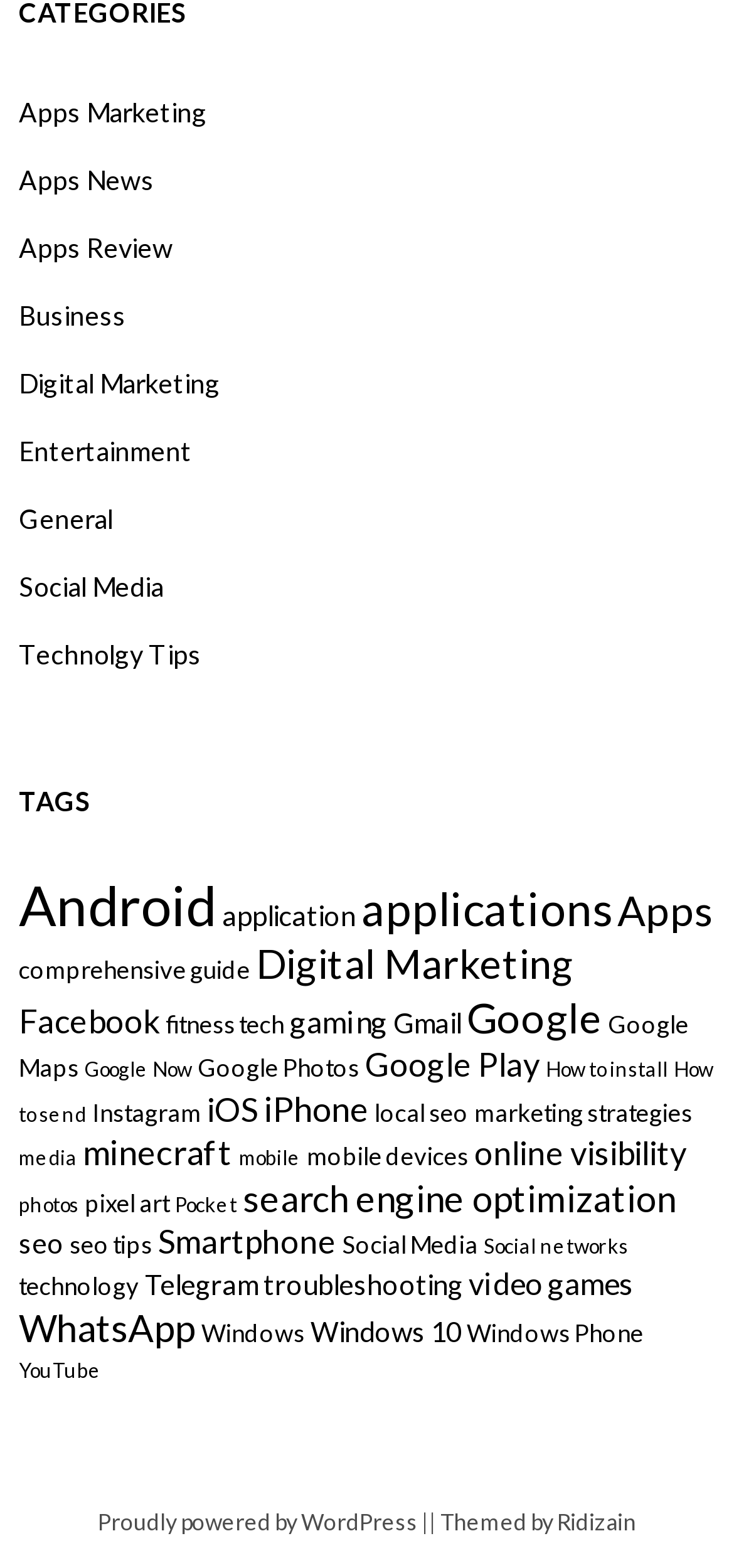Determine the bounding box coordinates of the clickable element necessary to fulfill the instruction: "Read about Digital Marketing". Provide the coordinates as four float numbers within the 0 to 1 range, i.e., [left, top, right, bottom].

[0.349, 0.6, 0.782, 0.631]